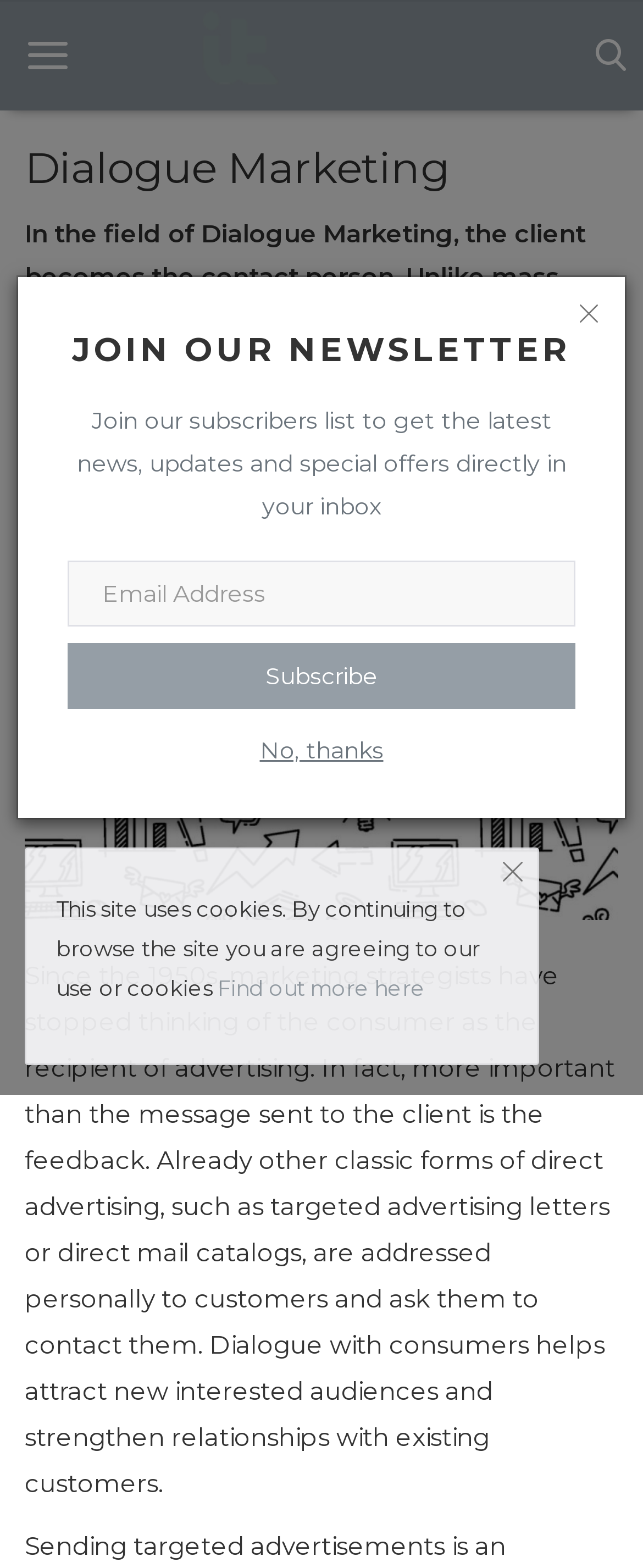Please identify the bounding box coordinates of the area I need to click to accomplish the following instruction: "Click the logo".

[0.297, 0.006, 0.703, 0.059]